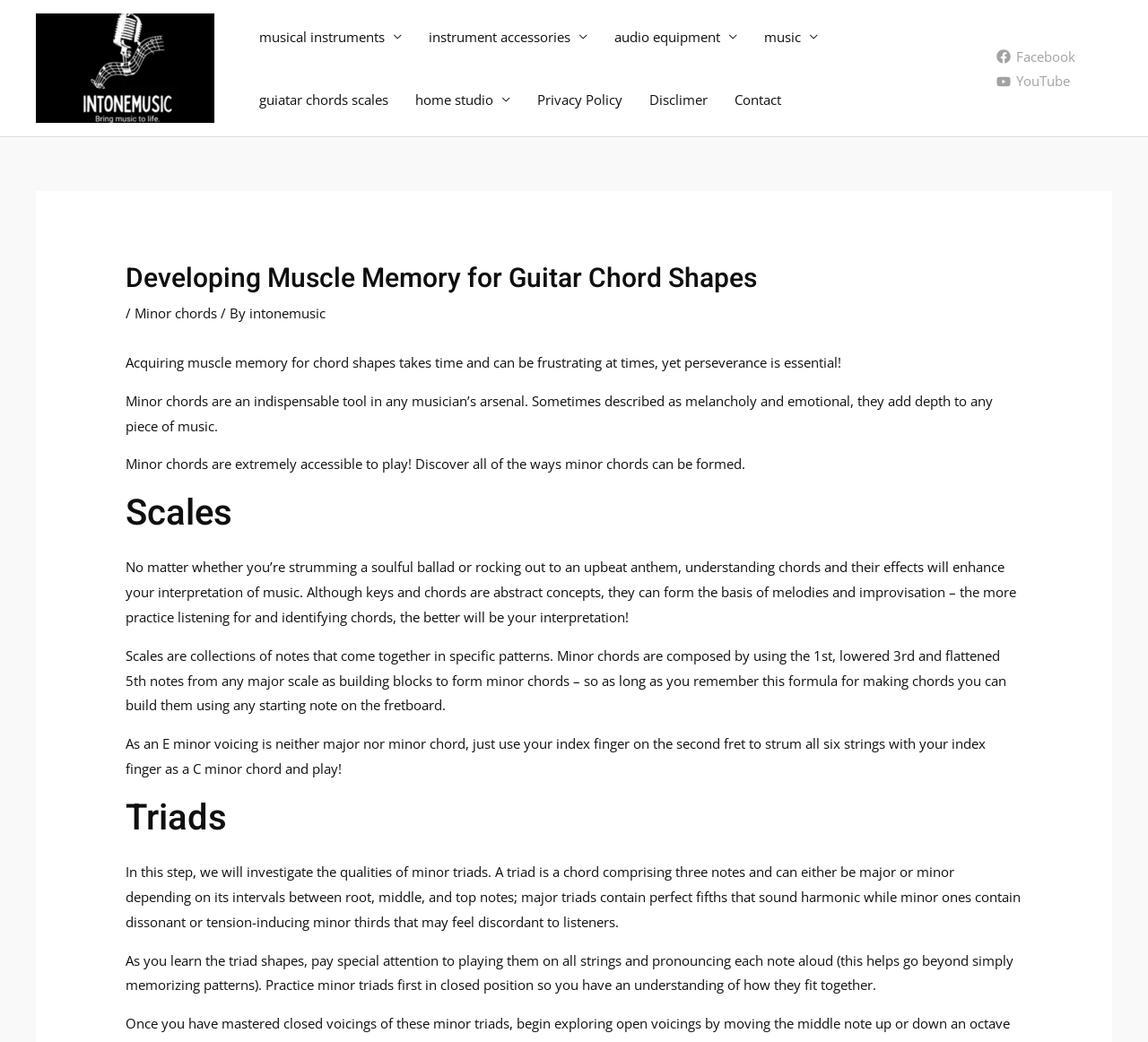Please provide a comprehensive response to the question based on the details in the image: What is a triad?

According to the webpage, a triad is a chord comprising three notes and can either be major or minor depending on its intervals between root, middle, and top notes.